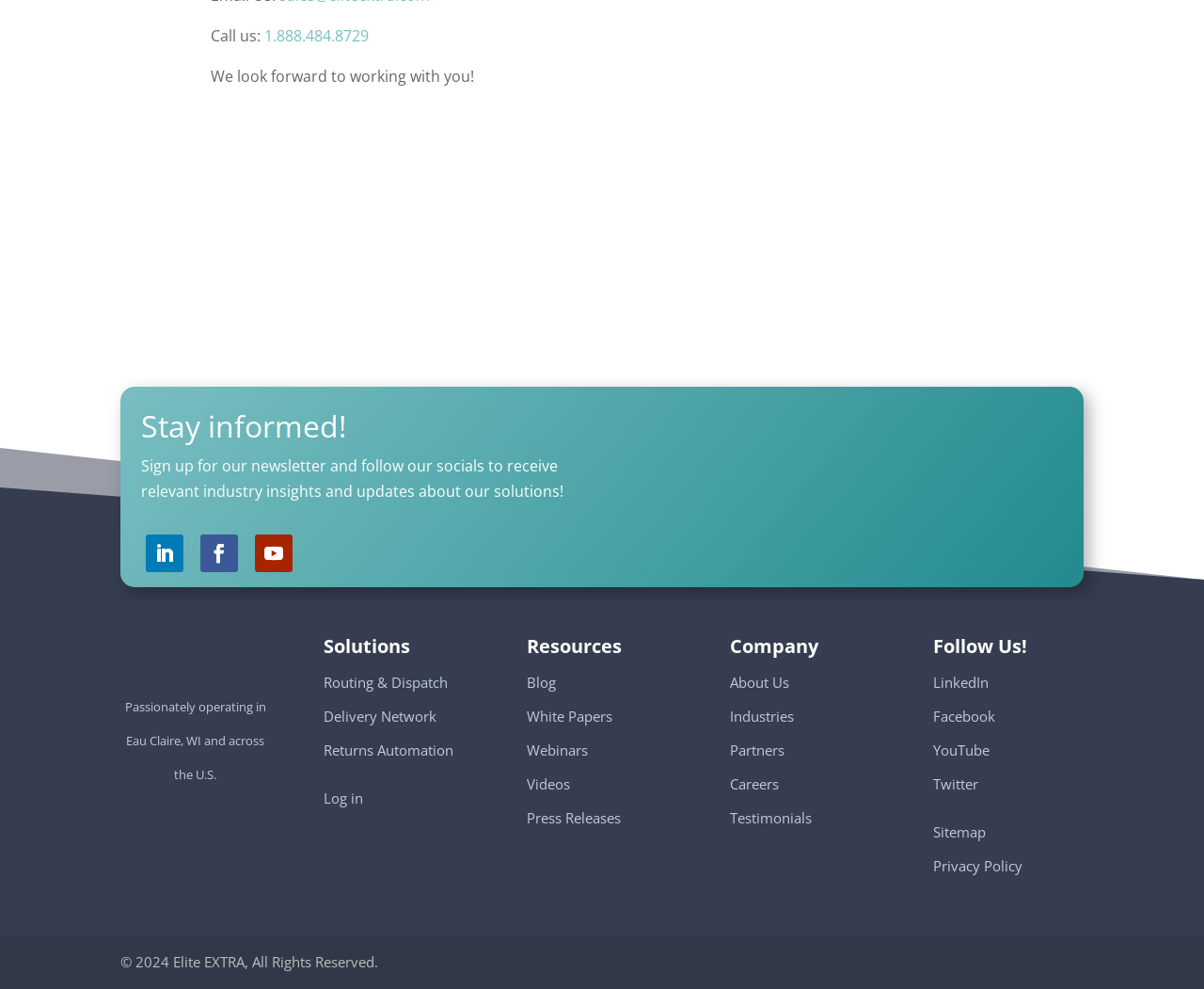Locate the bounding box coordinates of the element I should click to achieve the following instruction: "Read the blog".

[0.438, 0.68, 0.462, 0.699]